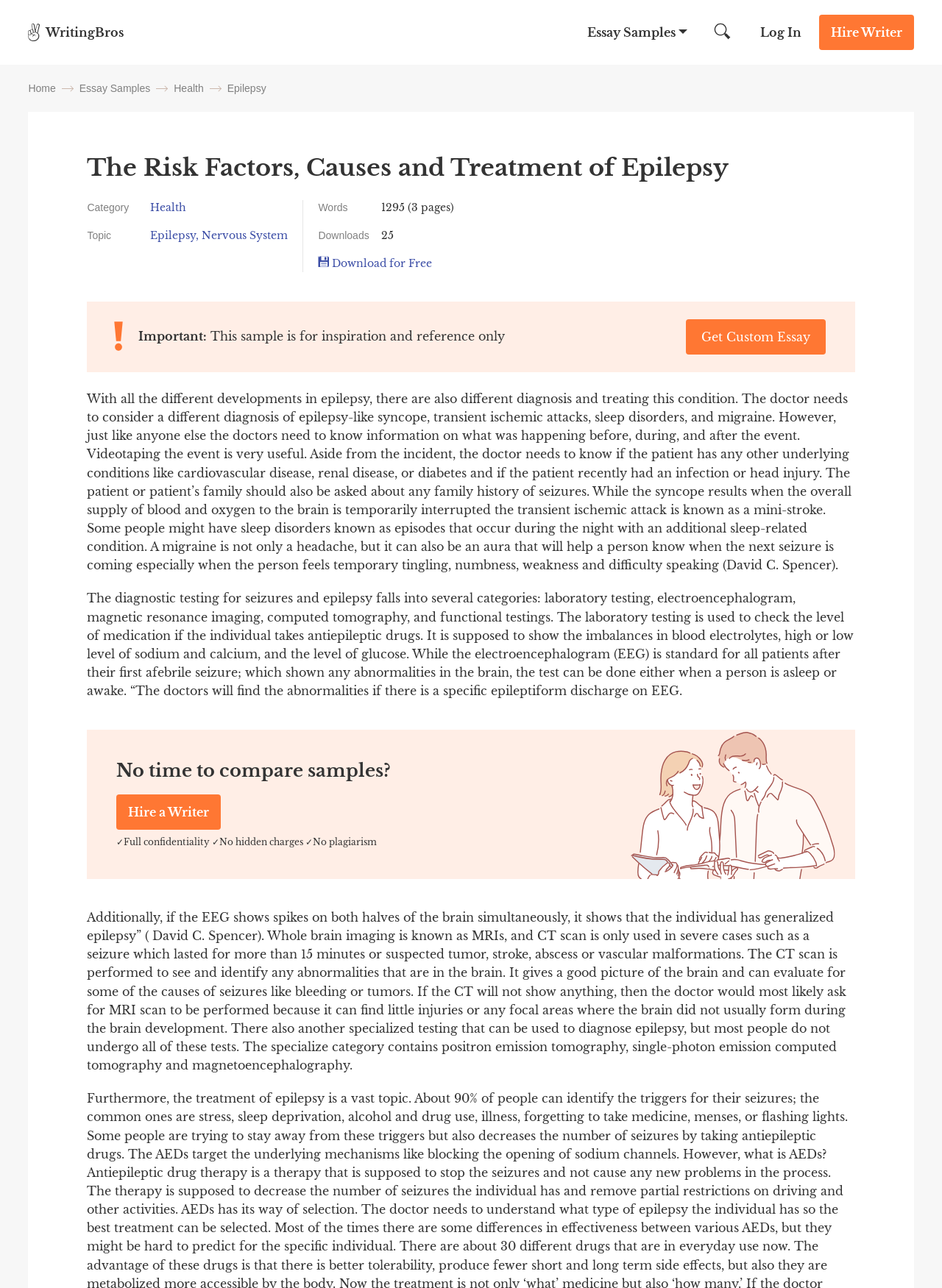Can you extract the primary headline text from the webpage?

The Risk Factors, Causes and Treatment of Epilepsy